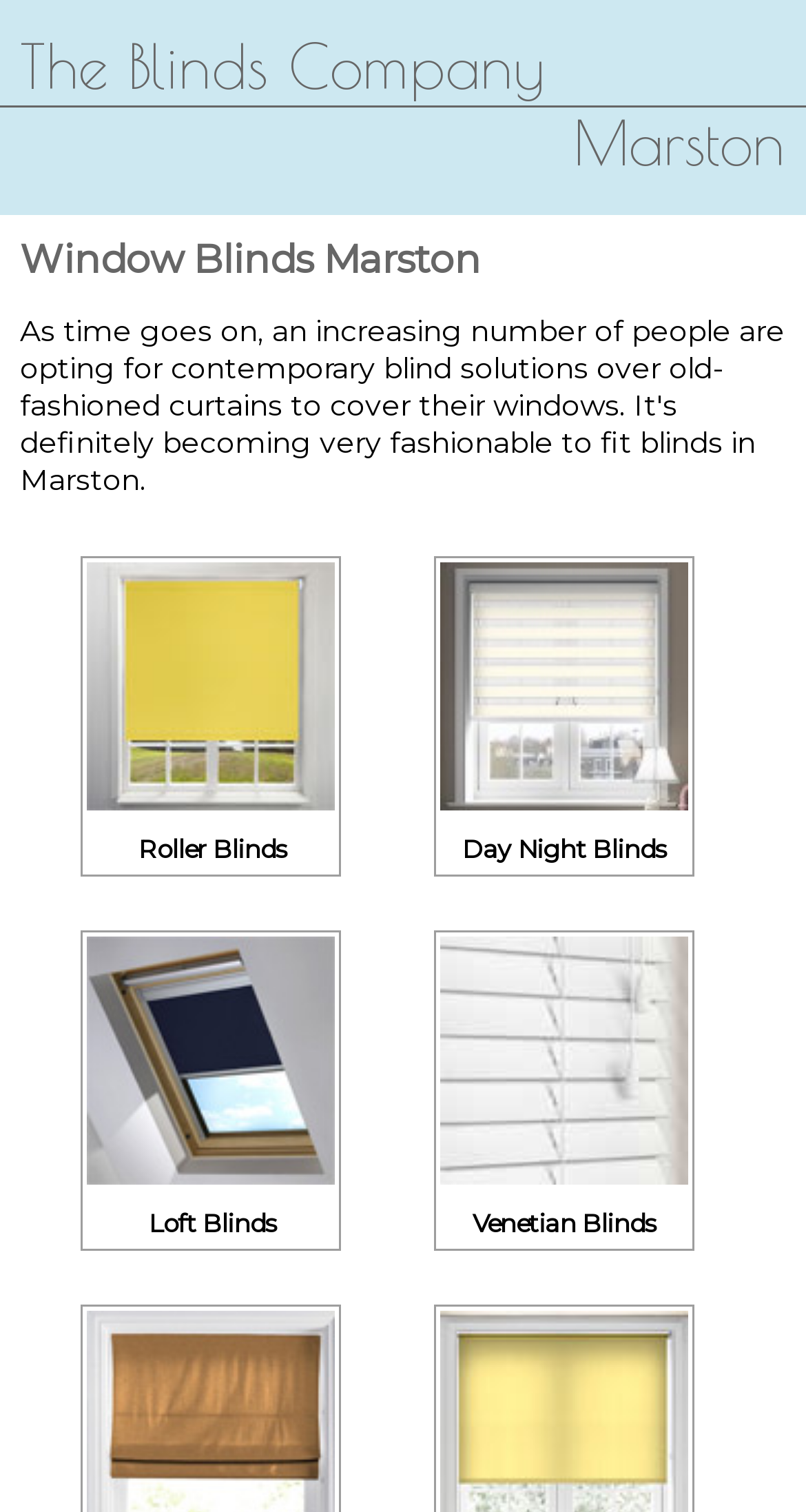Extract the bounding box coordinates for the HTML element that matches this description: "Day Night Blinds". The coordinates should be four float numbers between 0 and 1, i.e., [left, top, right, bottom].

[0.546, 0.531, 0.853, 0.572]